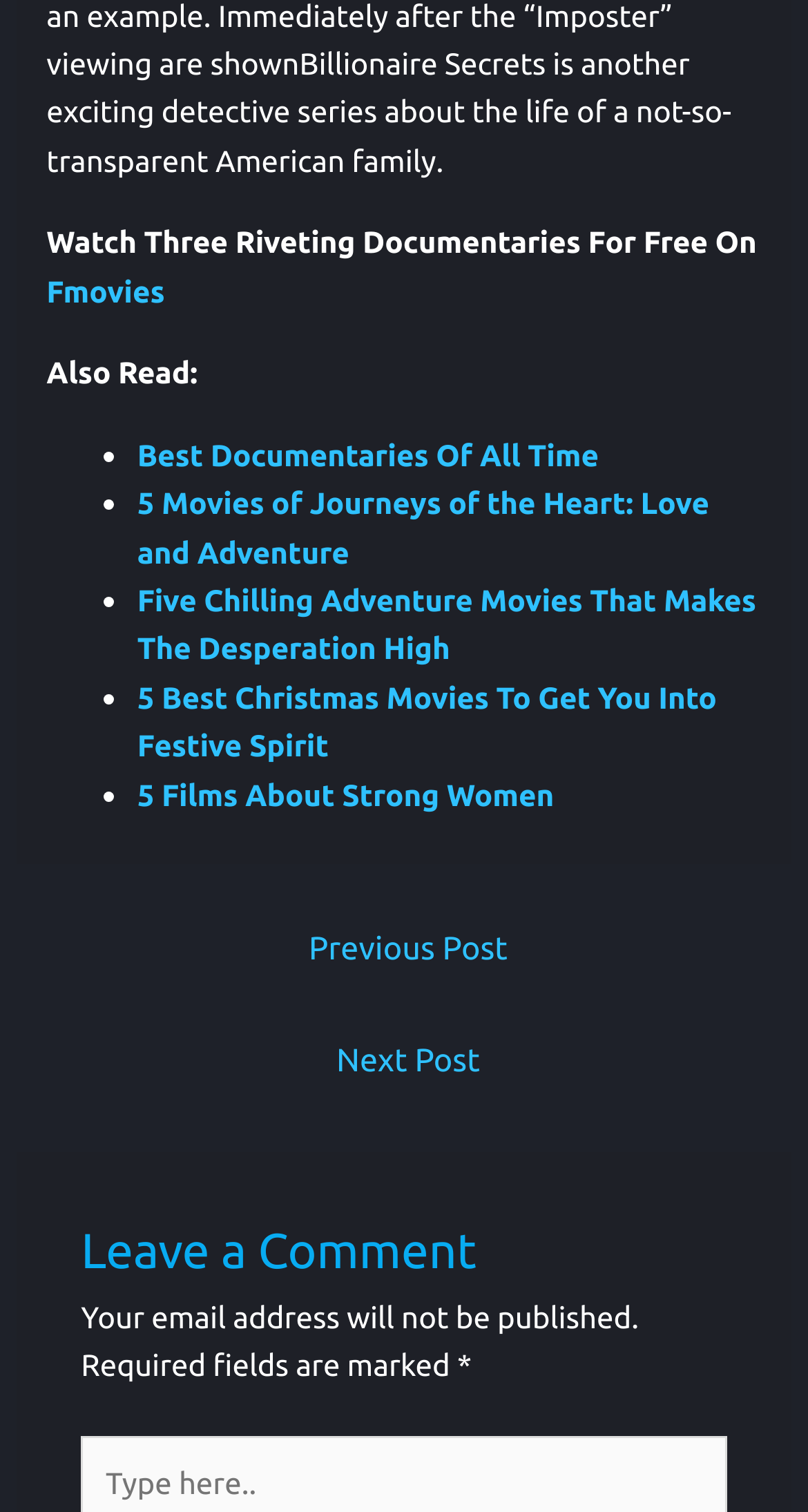Refer to the image and provide a thorough answer to this question:
How many links are in the 'Also Read:' section?

I counted the number of links in the 'Also Read:' section, which starts with the text 'Also Read:' and contains four list items with links, namely 'Best Documentaries Of All Time', '5 Movies of Journeys of the Heart: Love and Adventure', 'Five Chilling Adventure Movies That Makes The Desperation High', and '5 Best Christmas Movies To Get You Into Festive Spirit'.